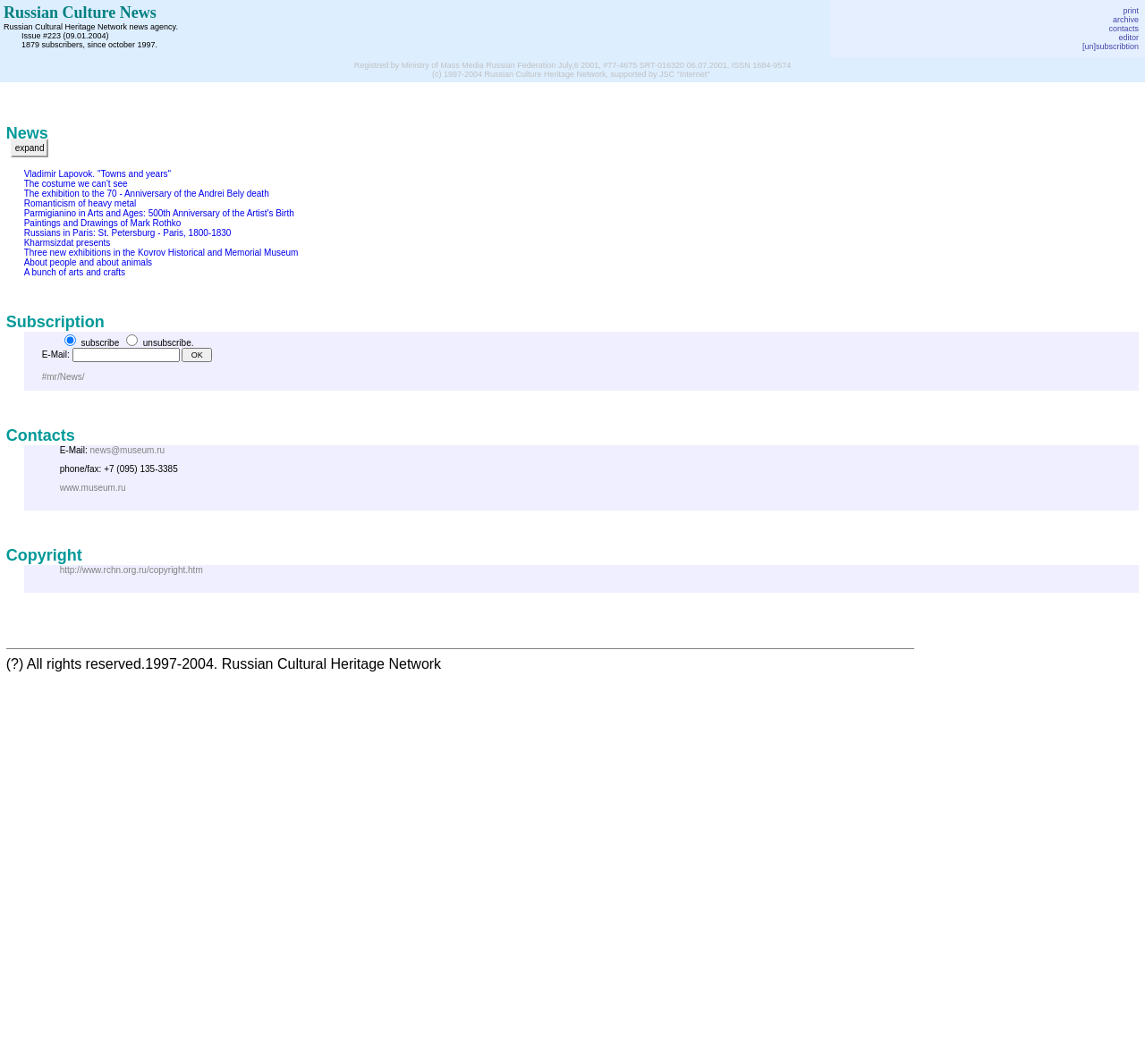Please identify the bounding box coordinates of the area that needs to be clicked to fulfill the following instruction: "Enter email address."

[0.063, 0.327, 0.157, 0.34]